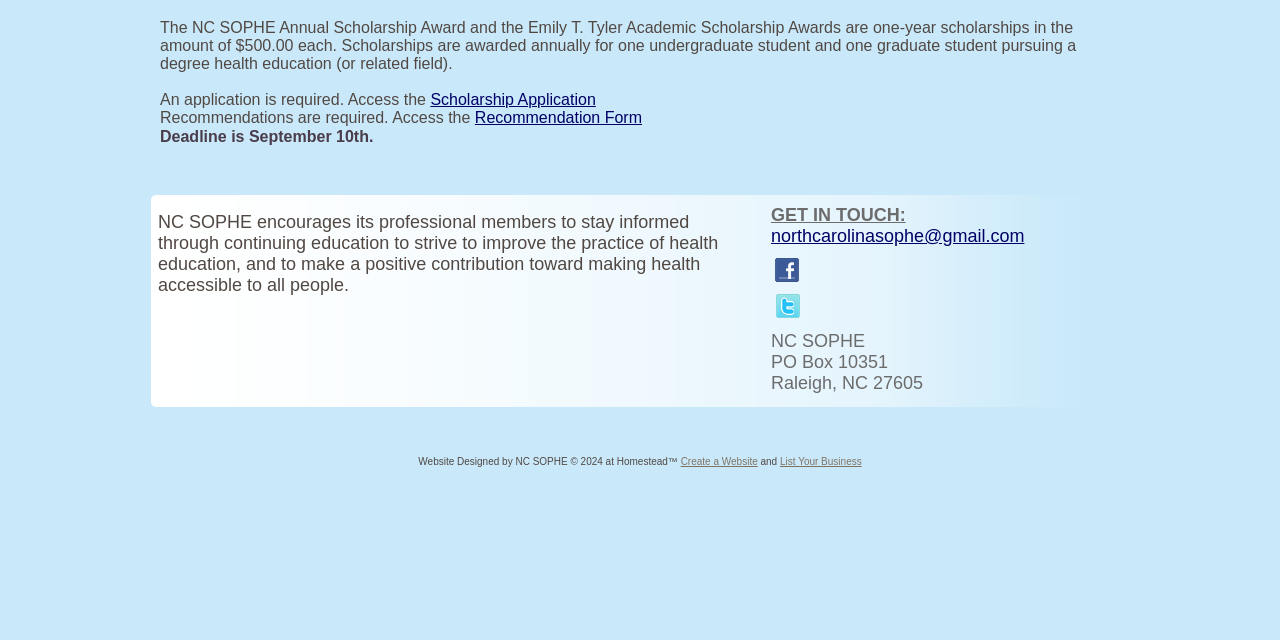Determine the bounding box for the UI element that matches this description: "Scholarship Application".

[0.336, 0.142, 0.465, 0.169]